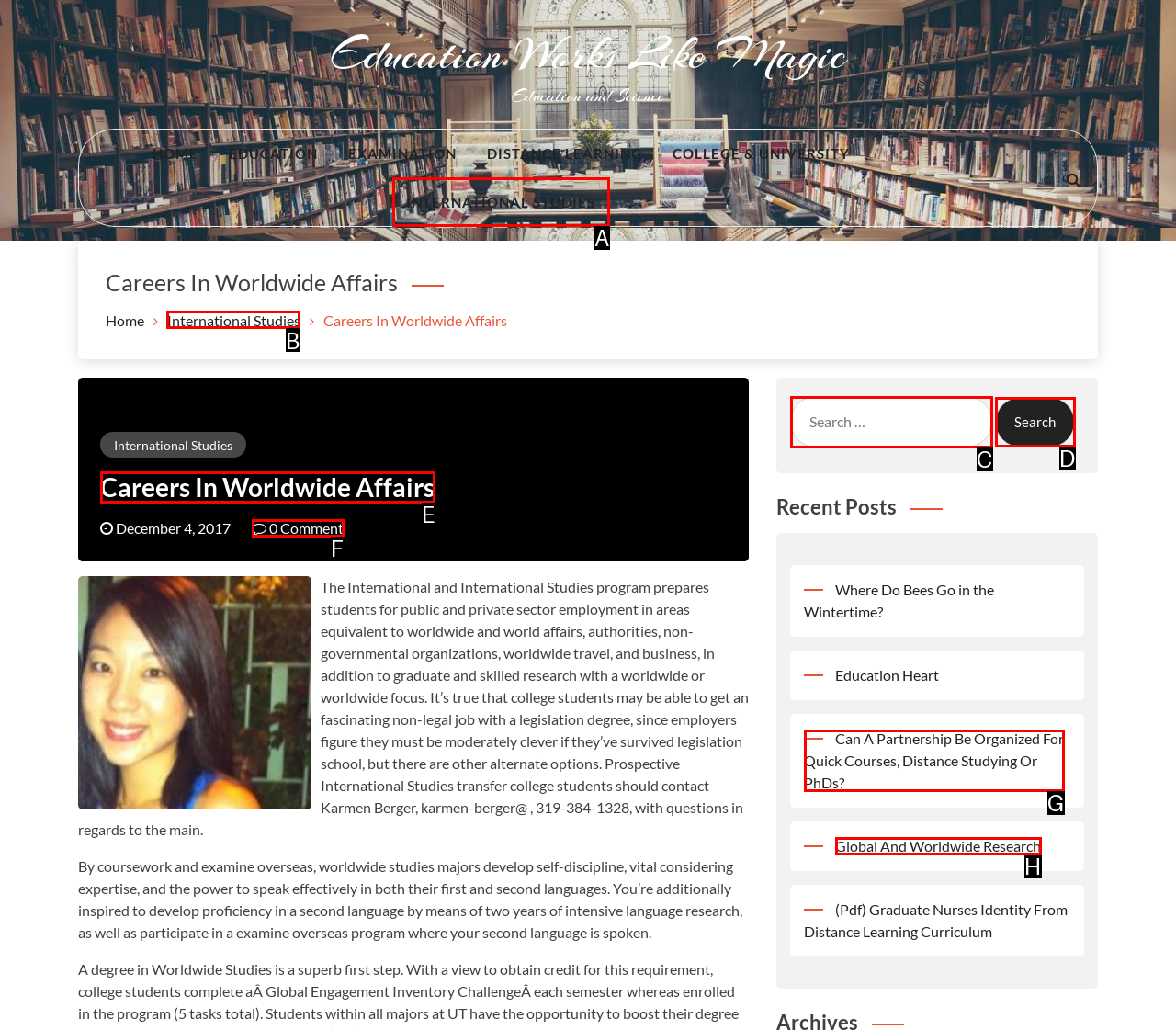Tell me which one HTML element I should click to complete the following task: Click on the 'International Studies' link Answer with the option's letter from the given choices directly.

B